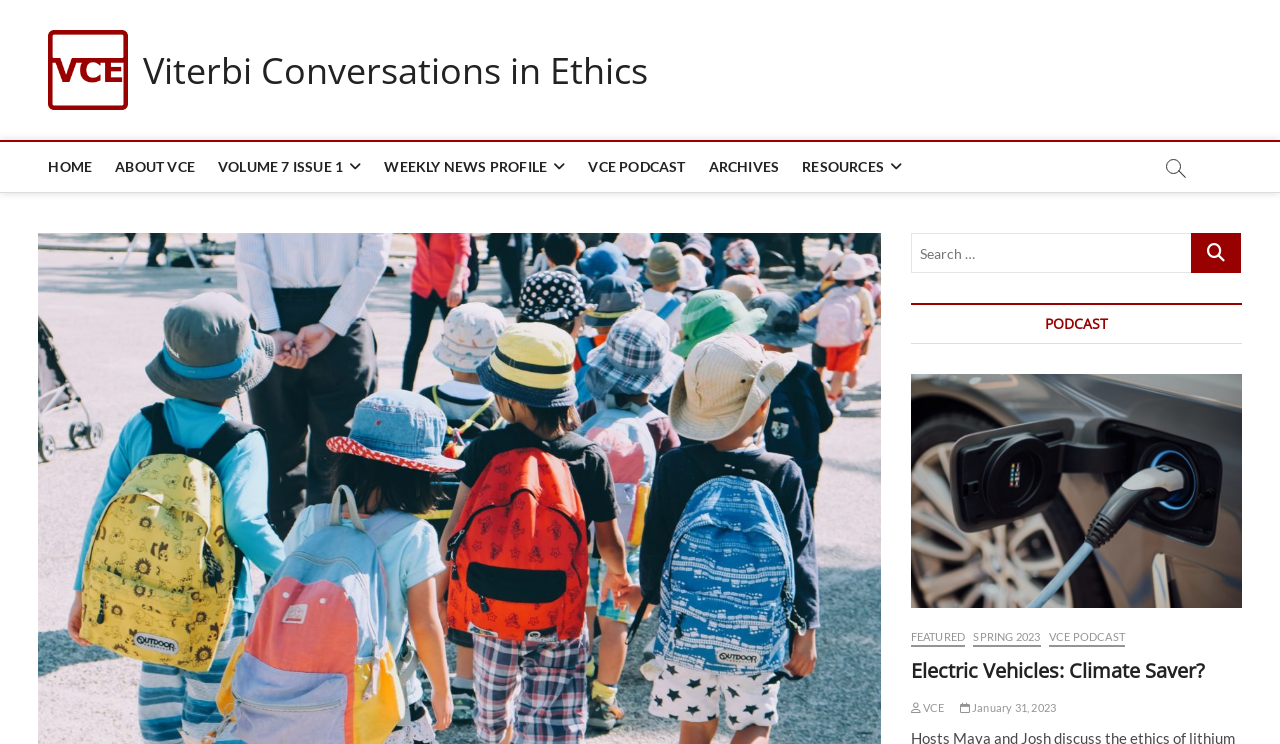What is the date of the podcast?
Craft a detailed and extensive response to the question.

I found the date of the podcast by looking at the link with the text ' January 31, 2023' which is located near the featured podcast topic.